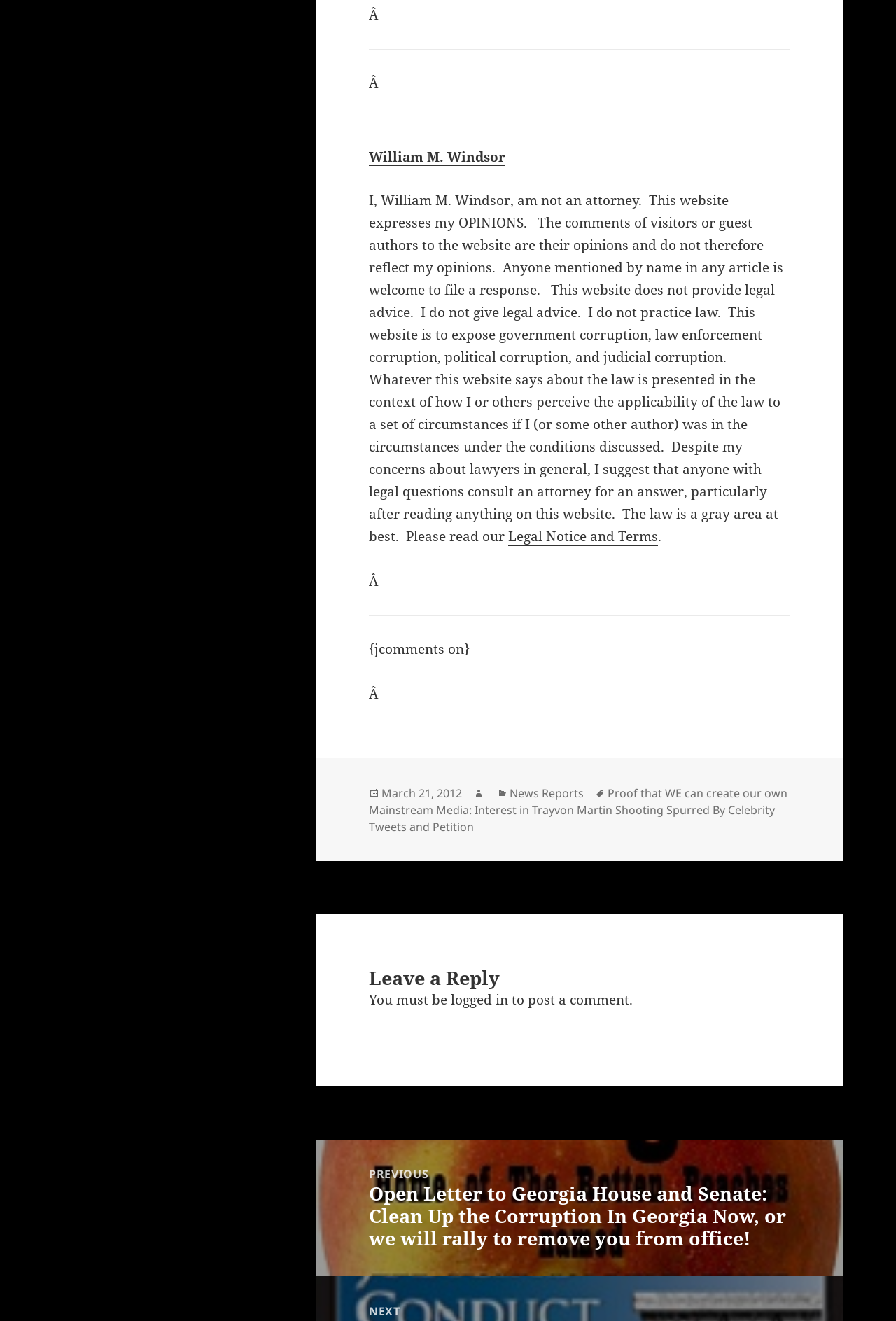Determine the bounding box coordinates of the clickable area required to perform the following instruction: "Leave a reply to the post". The coordinates should be represented as four float numbers between 0 and 1: [left, top, right, bottom].

[0.412, 0.732, 0.882, 0.749]